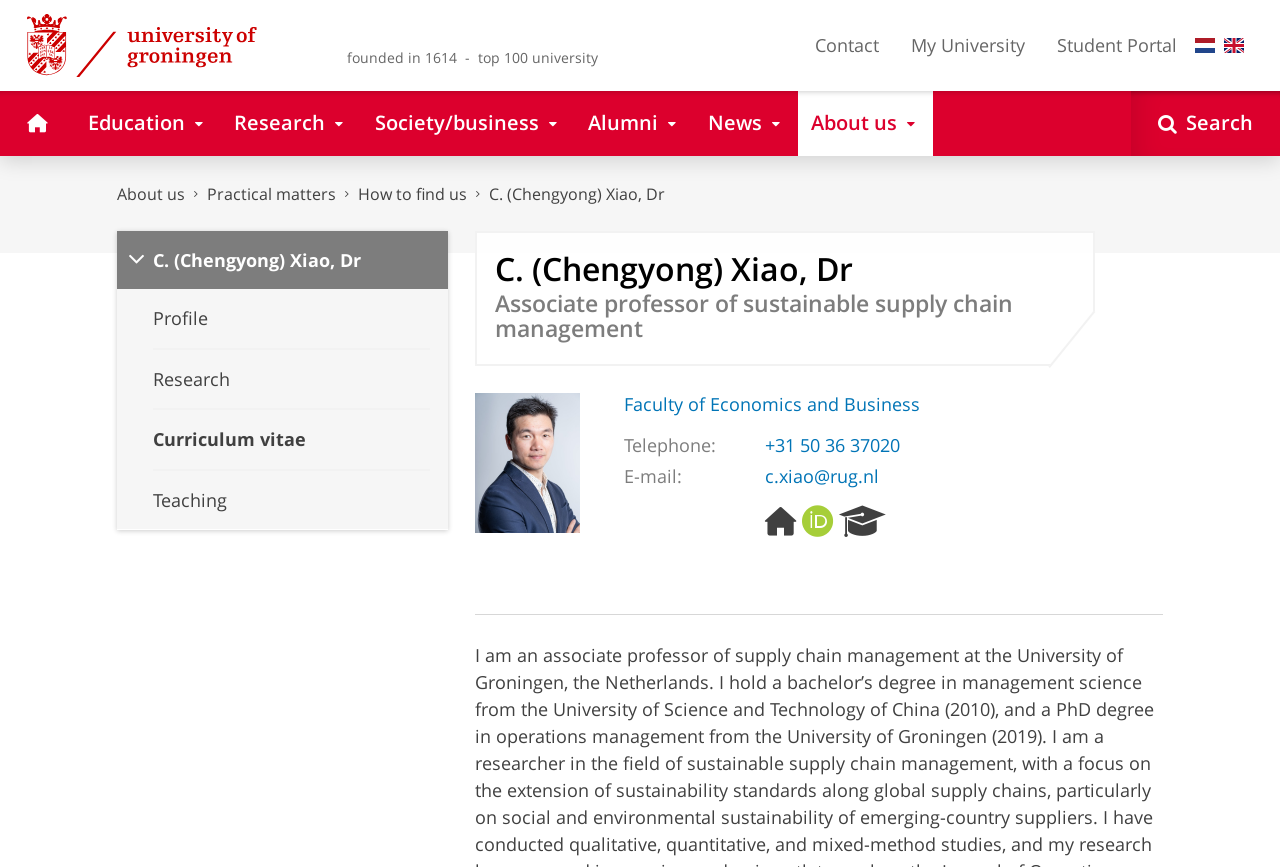Please specify the bounding box coordinates of the element that should be clicked to execute the given instruction: 'View the profile of C. (Chengyong) Xiao, Dr'. Ensure the coordinates are four float numbers between 0 and 1, expressed as [left, top, right, bottom].

[0.091, 0.334, 0.35, 0.404]